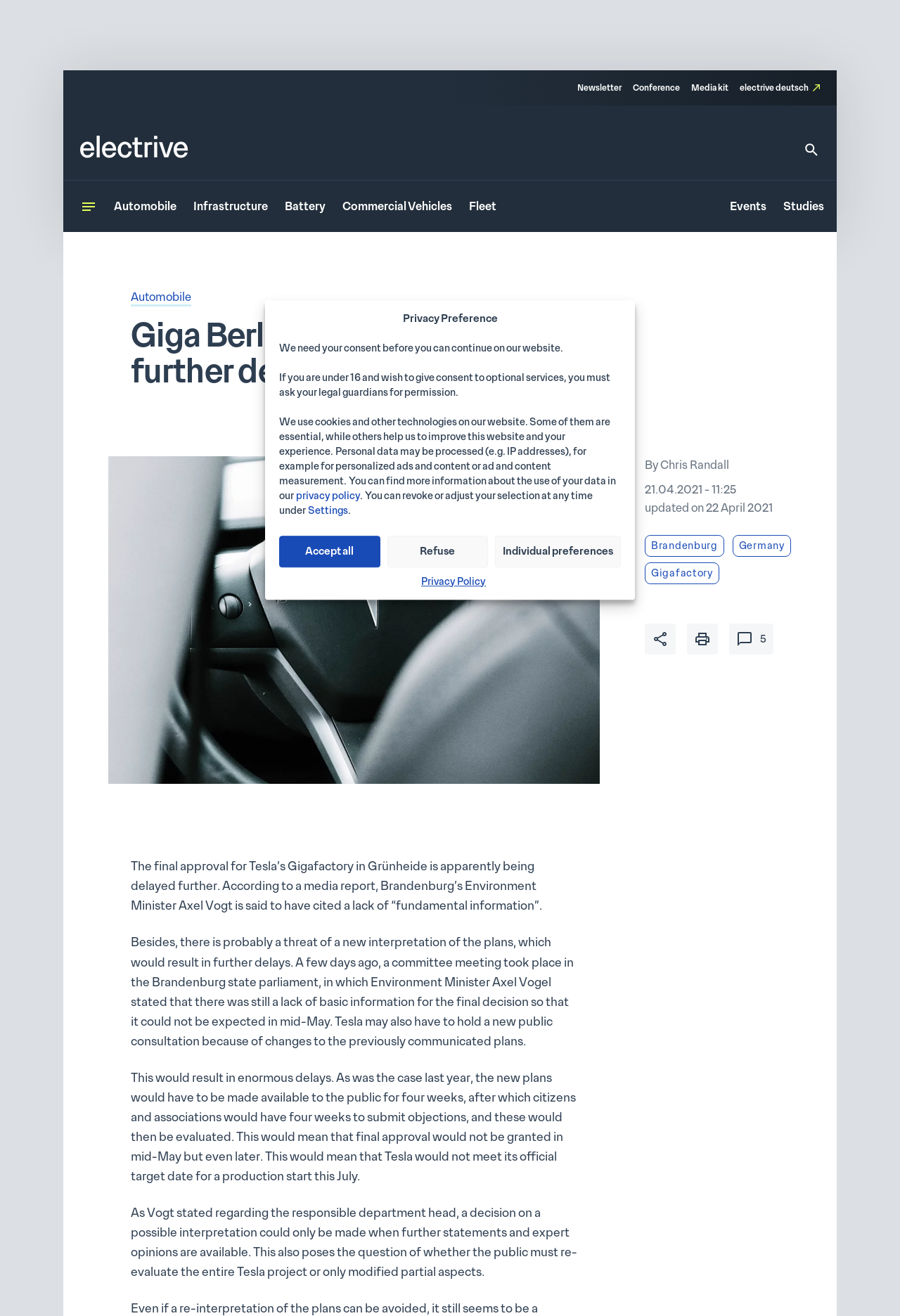Identify the bounding box coordinates of the region that should be clicked to execute the following instruction: "Click the 'Automobile' link".

[0.127, 0.151, 0.196, 0.164]